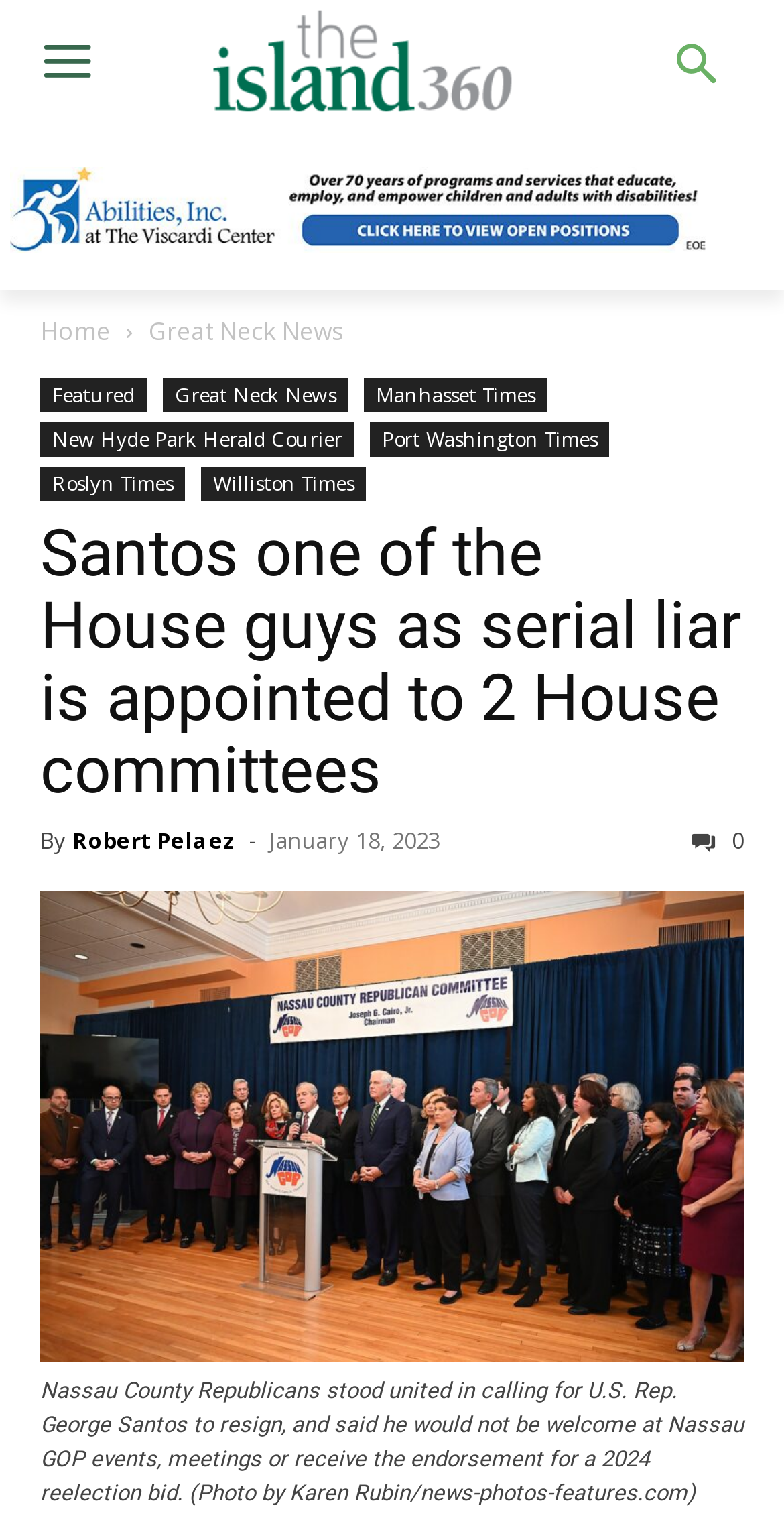What is the date of the article? Based on the screenshot, please respond with a single word or phrase.

January 18, 2023